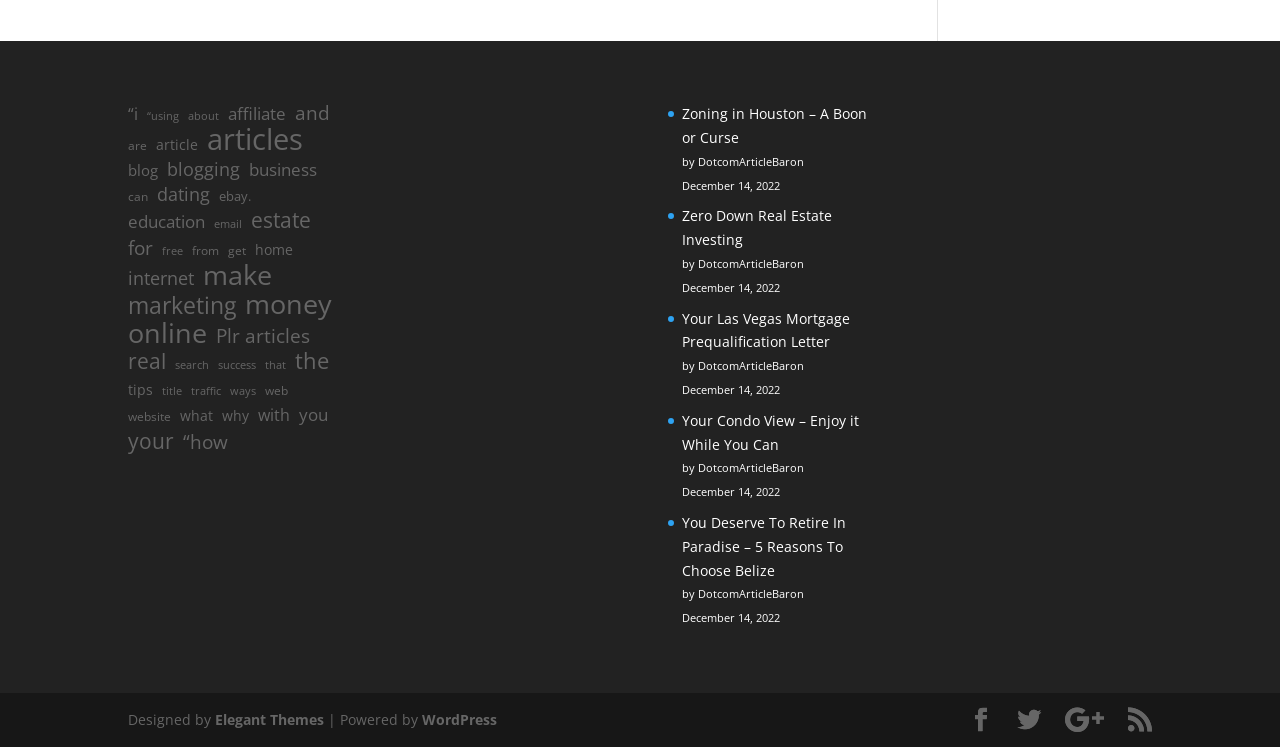Kindly provide the bounding box coordinates of the section you need to click on to fulfill the given instruction: "read article 'Zoning in Houston – A Boon or Curse'".

[0.533, 0.14, 0.677, 0.197]